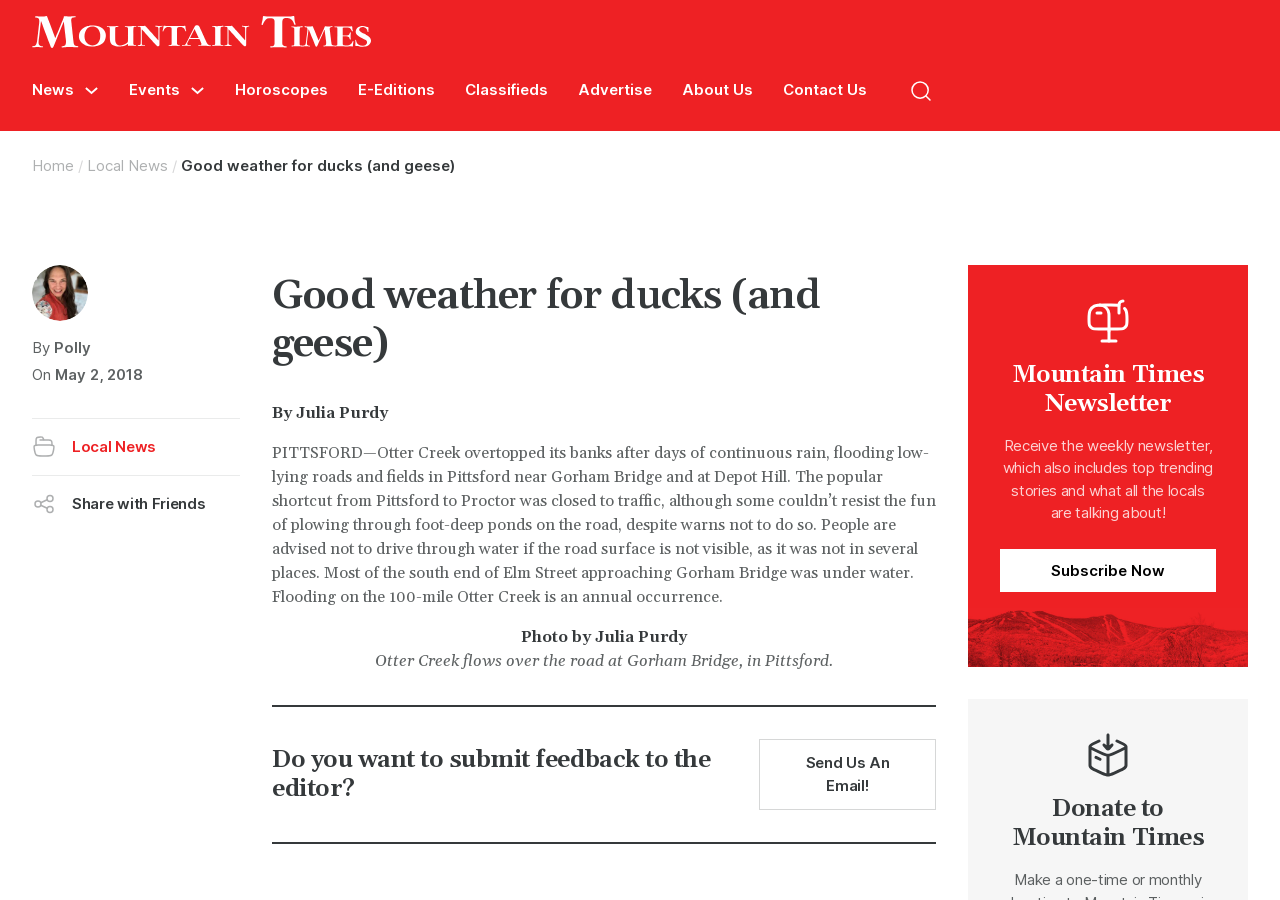What is the author of the article?
Answer the question in as much detail as possible.

I found the author's name by looking at the text 'By Julia Purdy' which is located below the article title.